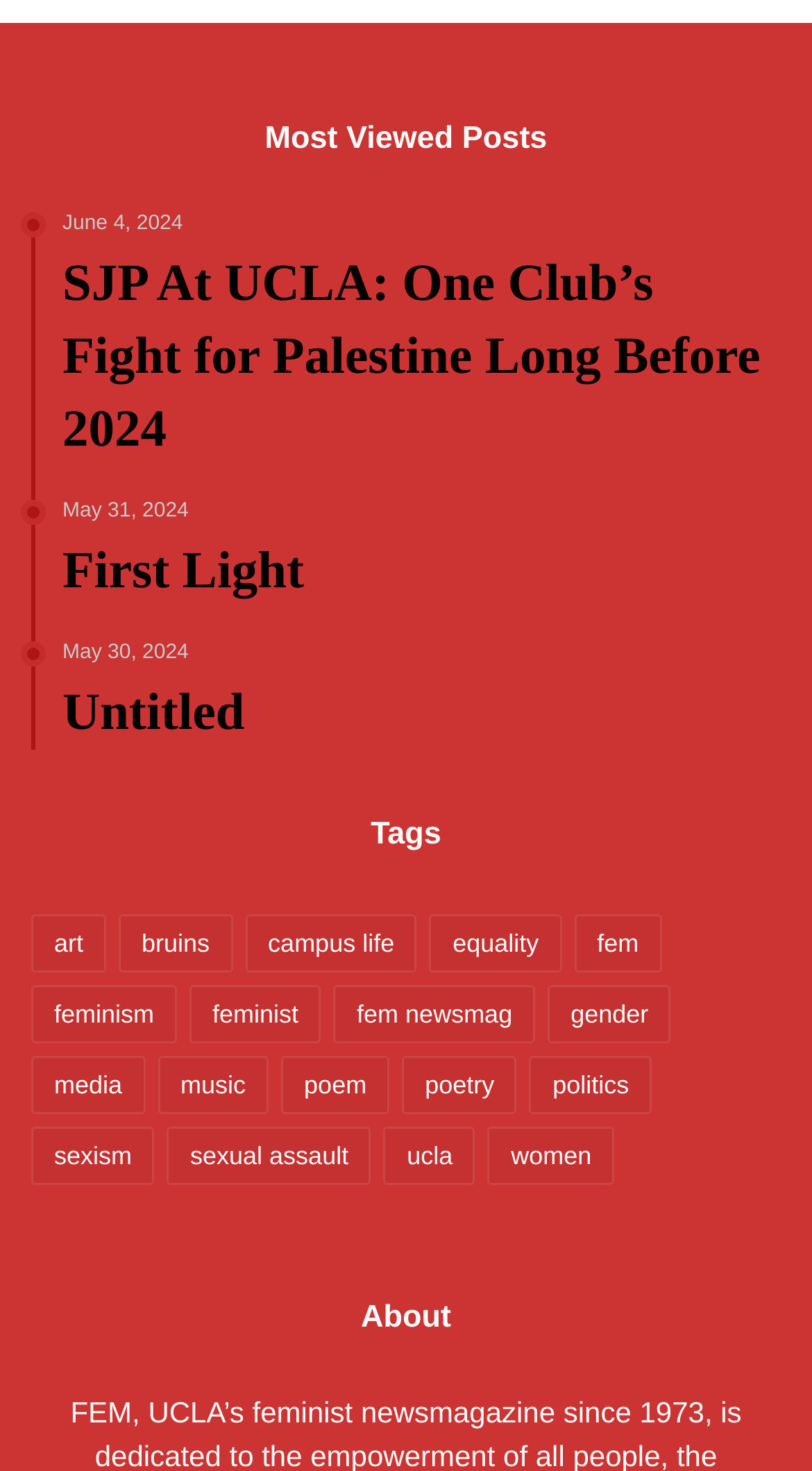Based on the element description "May 30, 2024 Untitled", predict the bounding box coordinates of the UI element.

[0.077, 0.437, 0.962, 0.51]